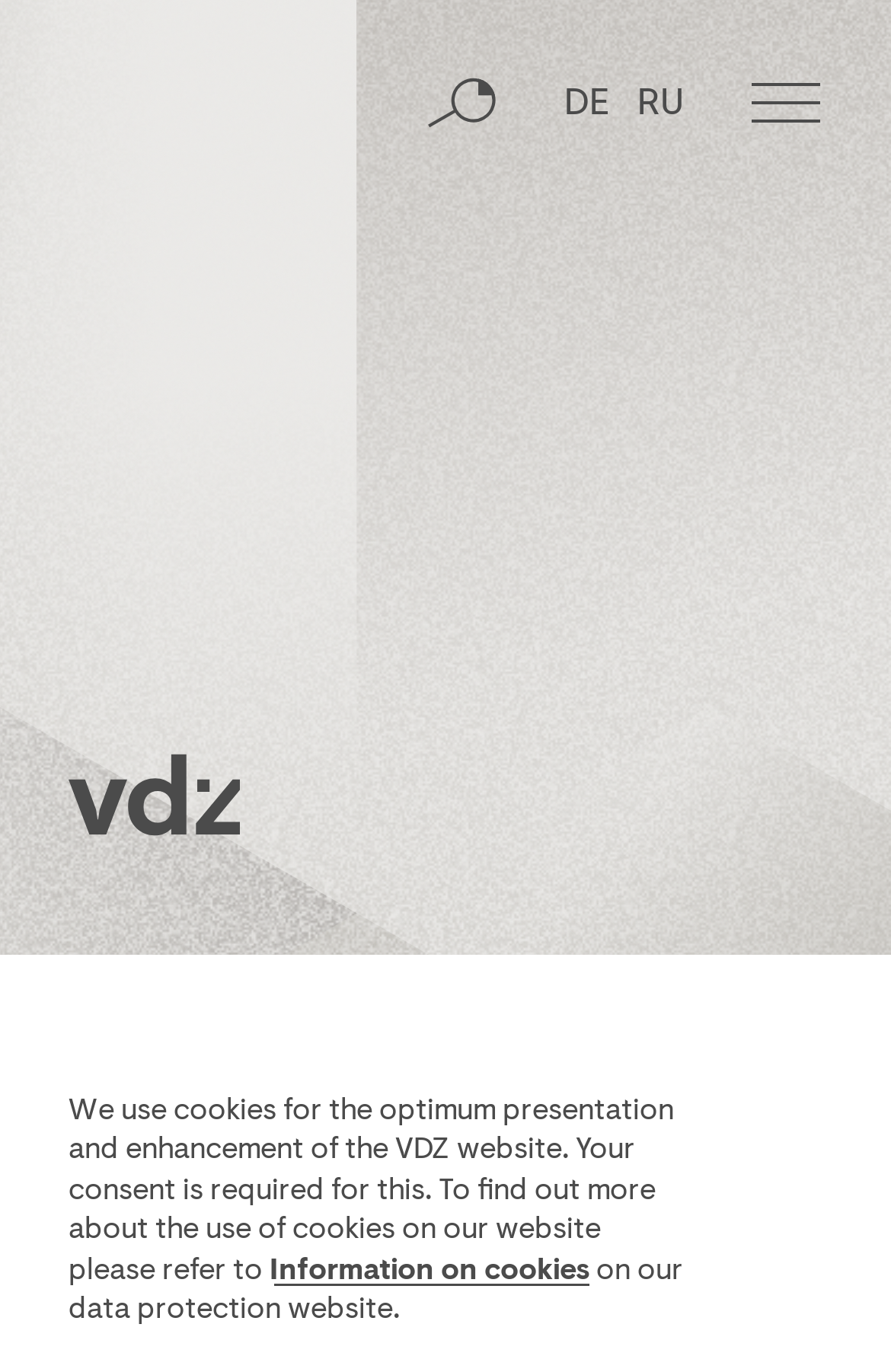Show the bounding box coordinates for the HTML element as described: "RU".

[0.715, 0.064, 0.767, 0.09]